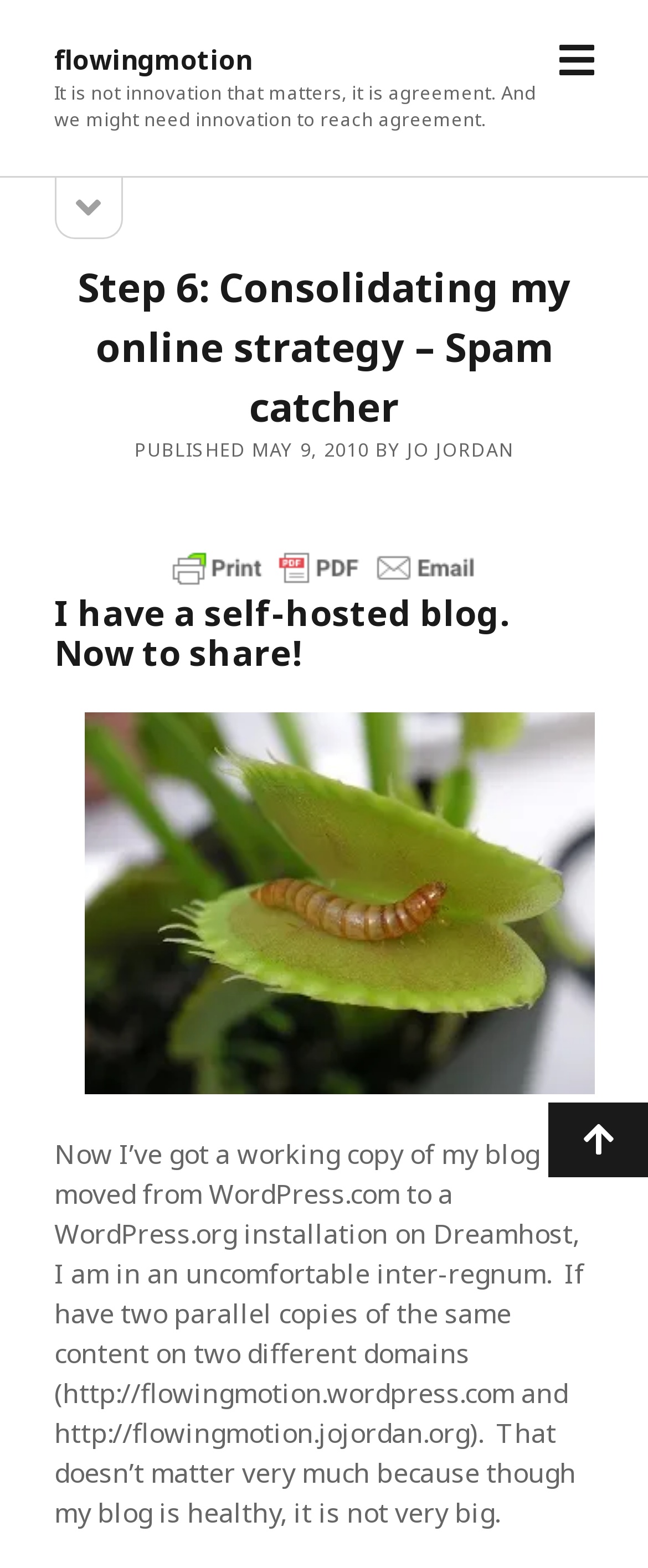Provide a single word or phrase to answer the given question: 
What is the topic of the blog post?

Consolidating online strategy